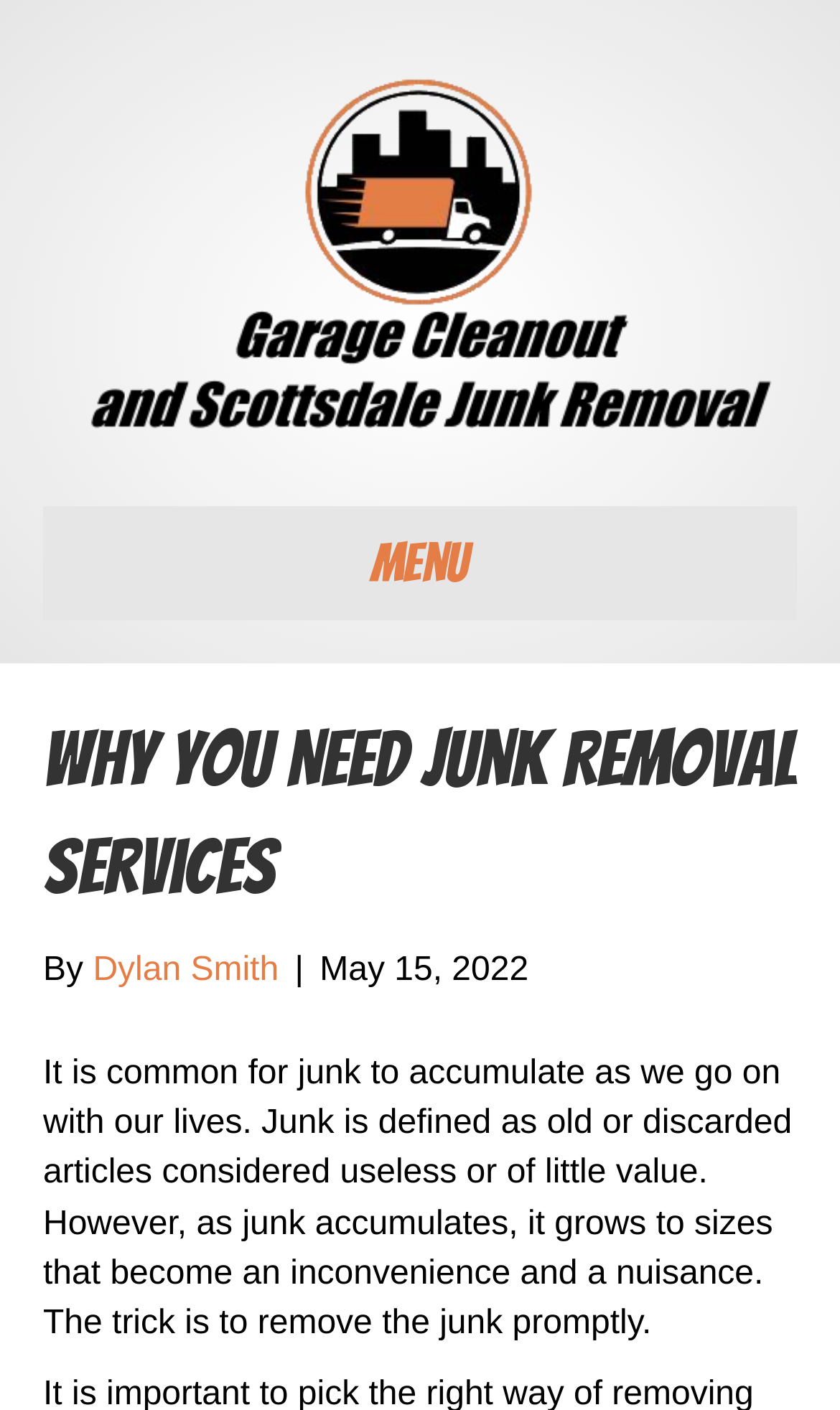Kindly respond to the following question with a single word or a brief phrase: 
What is the definition of junk?

Old or discarded articles considered useless or of little value